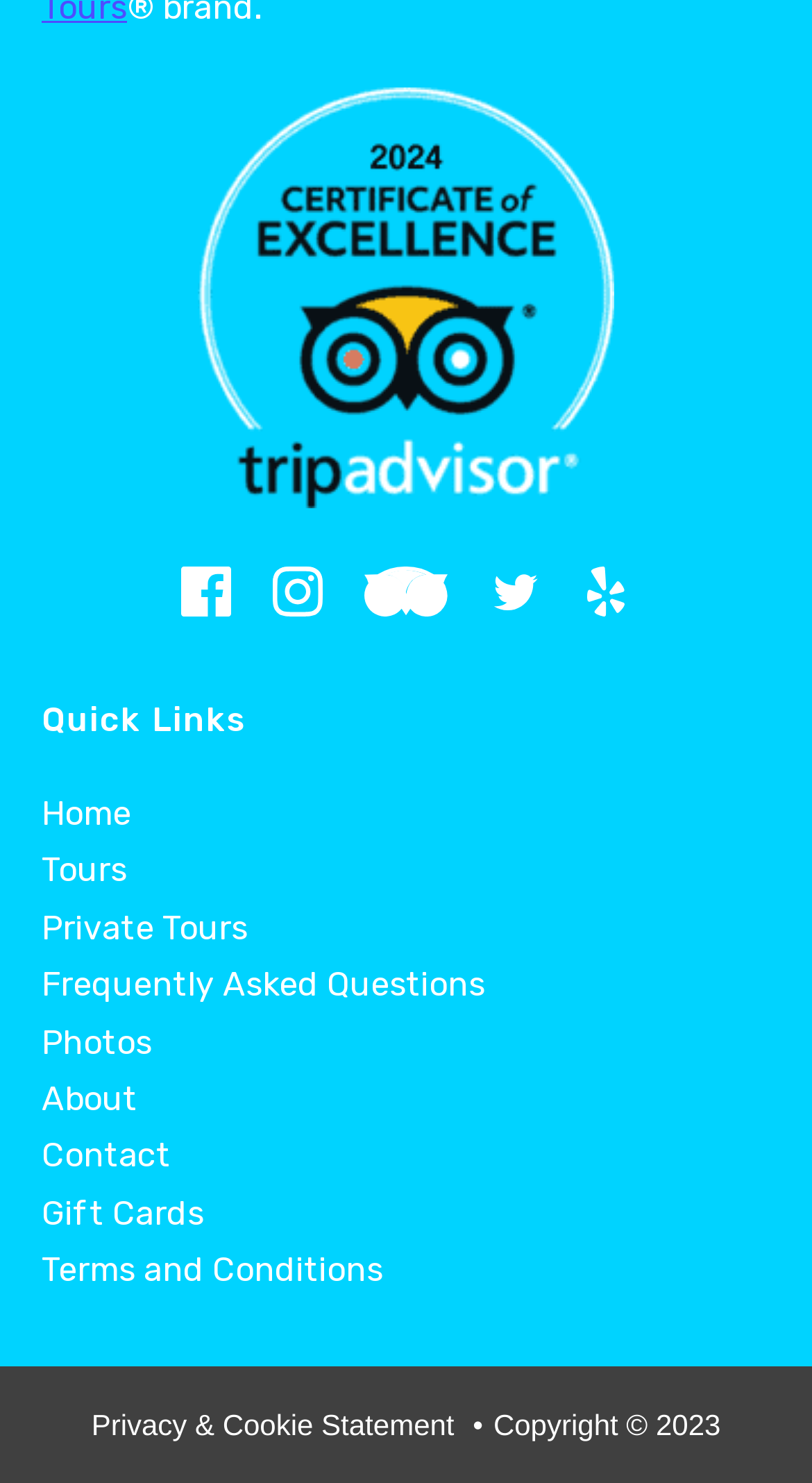What is the copyright year?
Please ensure your answer is as detailed and informative as possible.

I looked at the StaticText element at the bottom of the page and found the copyright year, which is 2023.